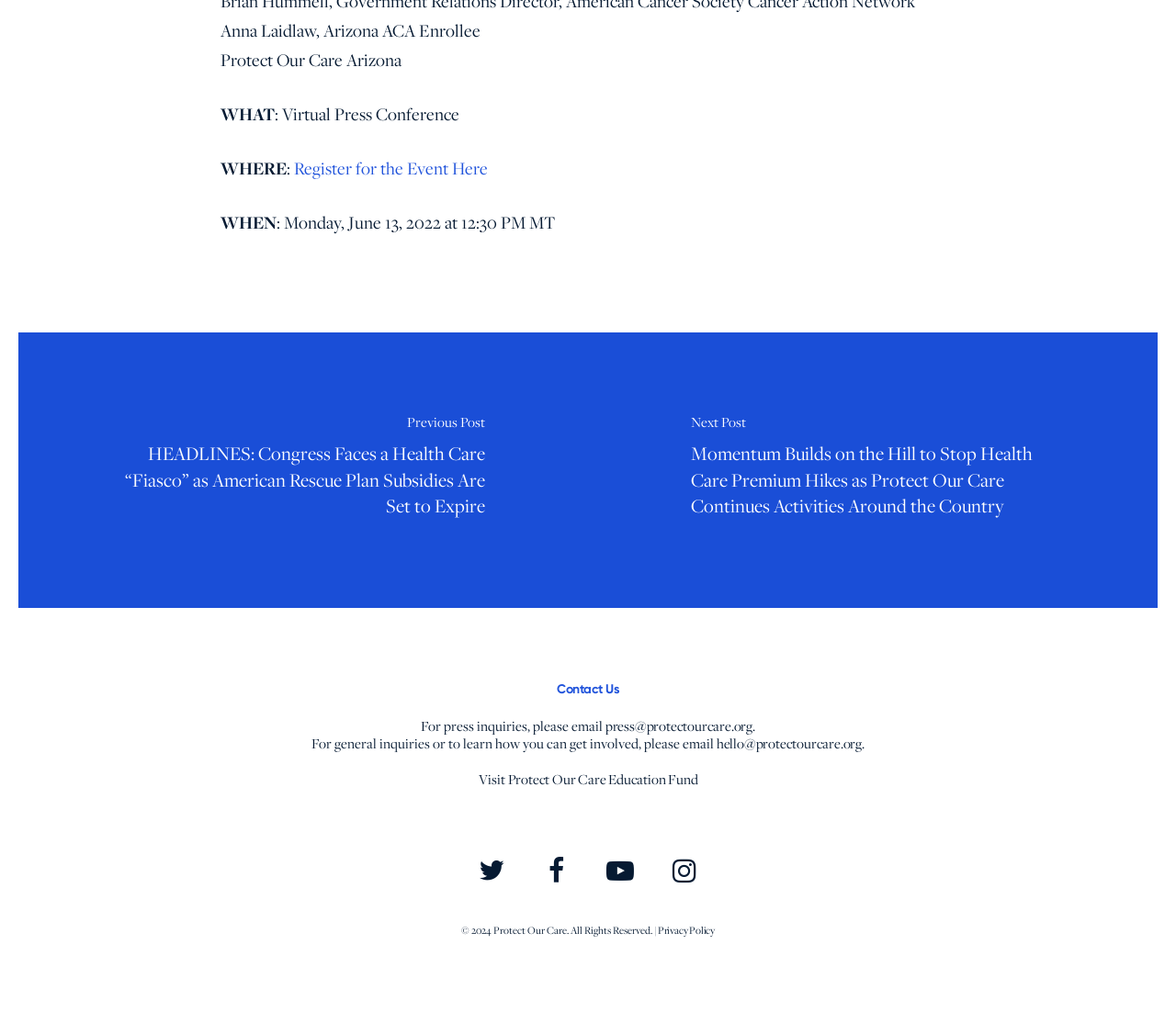Please locate the bounding box coordinates of the element that should be clicked to complete the given instruction: "Visit Protect Our Care Education Fund".

[0.432, 0.753, 0.593, 0.771]